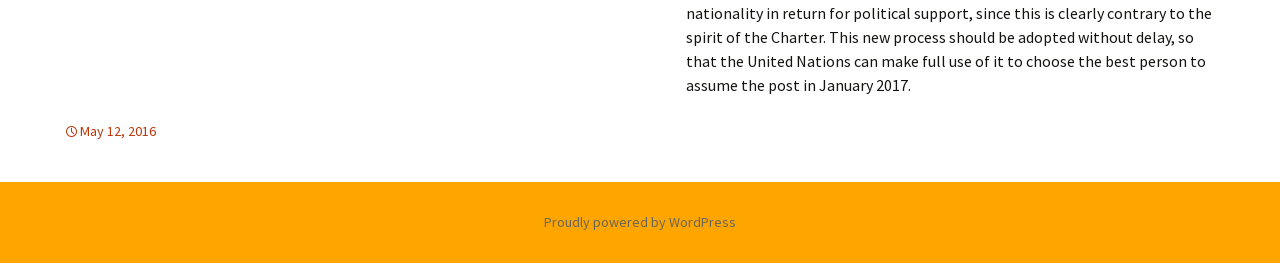Using the provided element description: "May 12, 2016", identify the bounding box coordinates. The coordinates should be four floats between 0 and 1 in the order [left, top, right, bottom].

[0.05, 0.465, 0.122, 0.534]